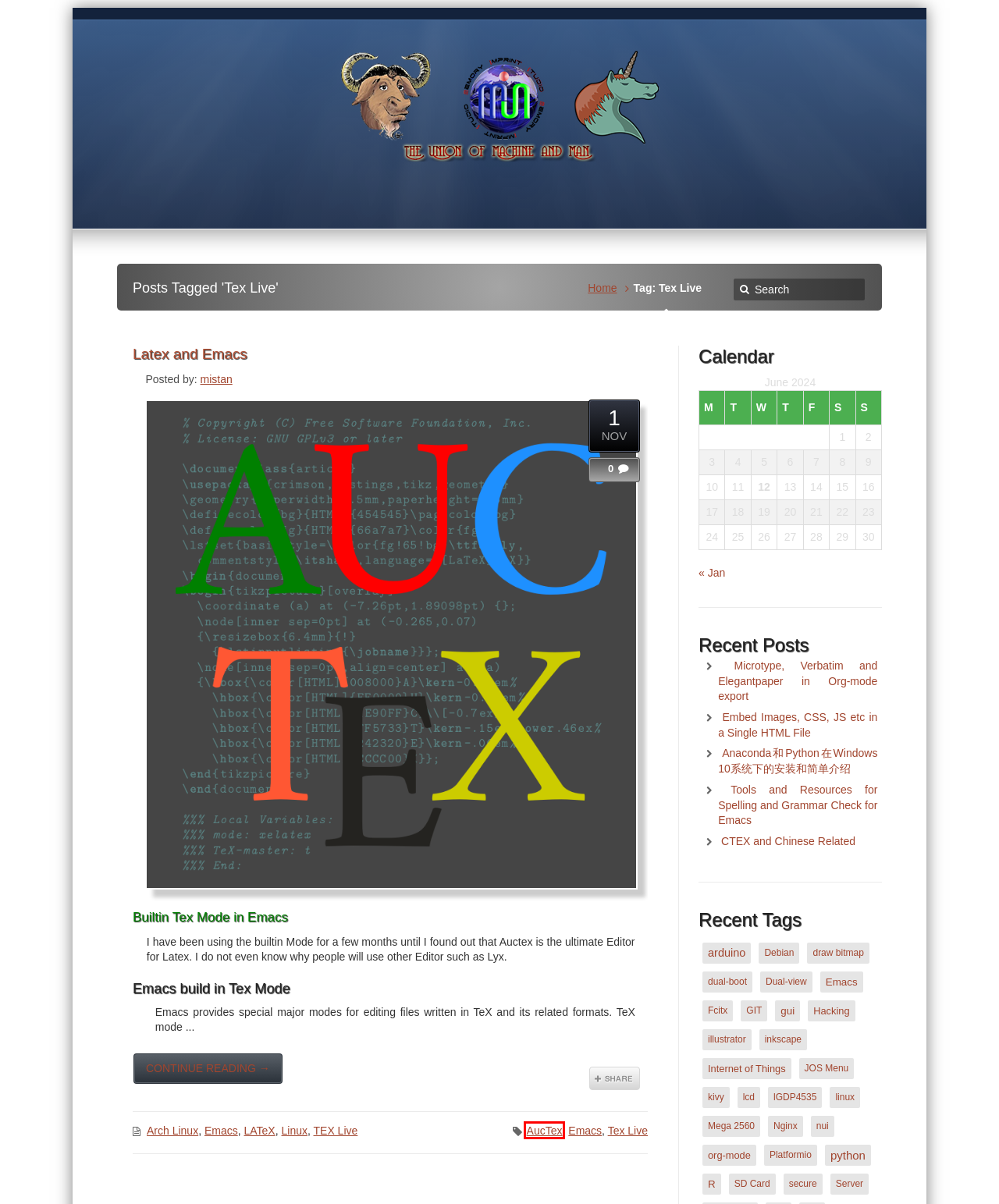You are provided with a screenshot of a webpage that has a red bounding box highlighting a UI element. Choose the most accurate webpage description that matches the new webpage after clicking the highlighted element. Here are your choices:
A. JOS Menu –  Emacs, Arduino, Raspberry Pi, Linux and Programming etc
B. Hacking –  Emacs, Arduino, Raspberry Pi, Linux and Programming etc
C. Arch Linux –  Emacs, Arduino, Raspberry Pi, Linux and Programming etc
D. Fcitx –  Emacs, Arduino, Raspberry Pi, Linux and Programming etc
E. AucTex –  Emacs, Arduino, Raspberry Pi, Linux and Programming etc
F. R –  Emacs, Arduino, Raspberry Pi, Linux and Programming etc
G. arduino –  Emacs, Arduino, Raspberry Pi, Linux and Programming etc
H. draw bitmap –  Emacs, Arduino, Raspberry Pi, Linux and Programming etc

E